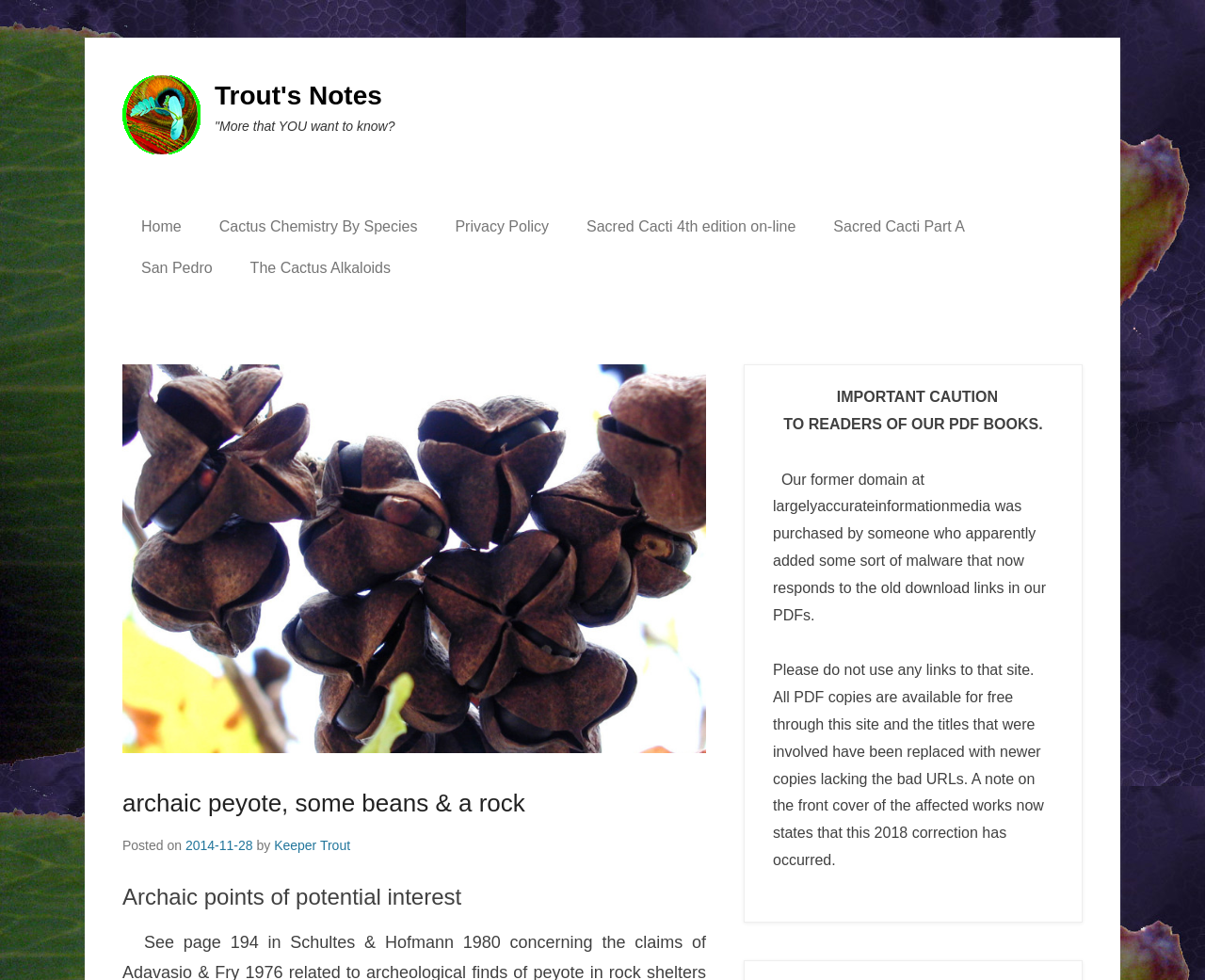Analyze the image and answer the question with as much detail as possible: 
How many links are in the primary menu?

I counted the number of links under the 'Primary Menu' navigation element, which are 'Home', 'Cactus Chemistry By Species', 'Privacy Policy', 'Sacred Cacti 4th edition on-line', 'Sacred Cacti Part A', and 'San Pedro'.